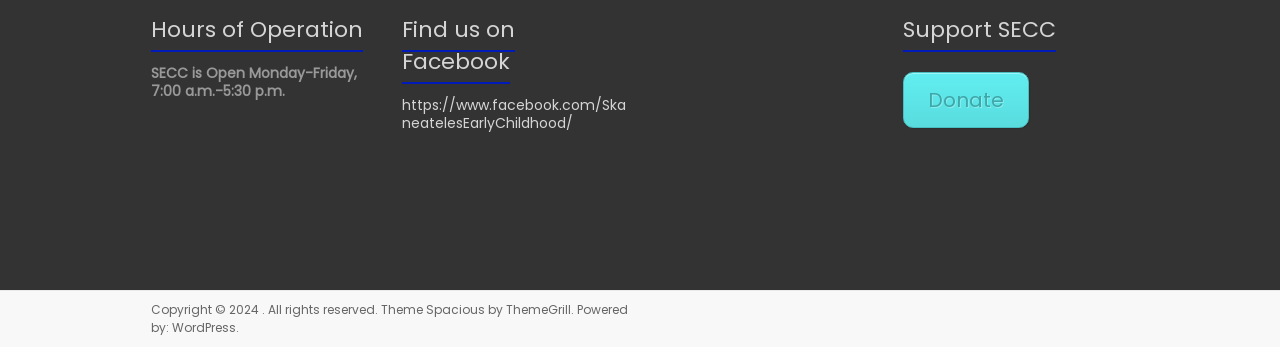What are the hours of operation for SECC?
Please provide a detailed answer to the question.

I found the hours of operation by looking at the section with the heading 'Hours of Operation' which is located at the top left of the webpage. The static text below the heading states 'SECC is Open Monday-Friday, 7:00 a.m.-5:30 p.m.'.